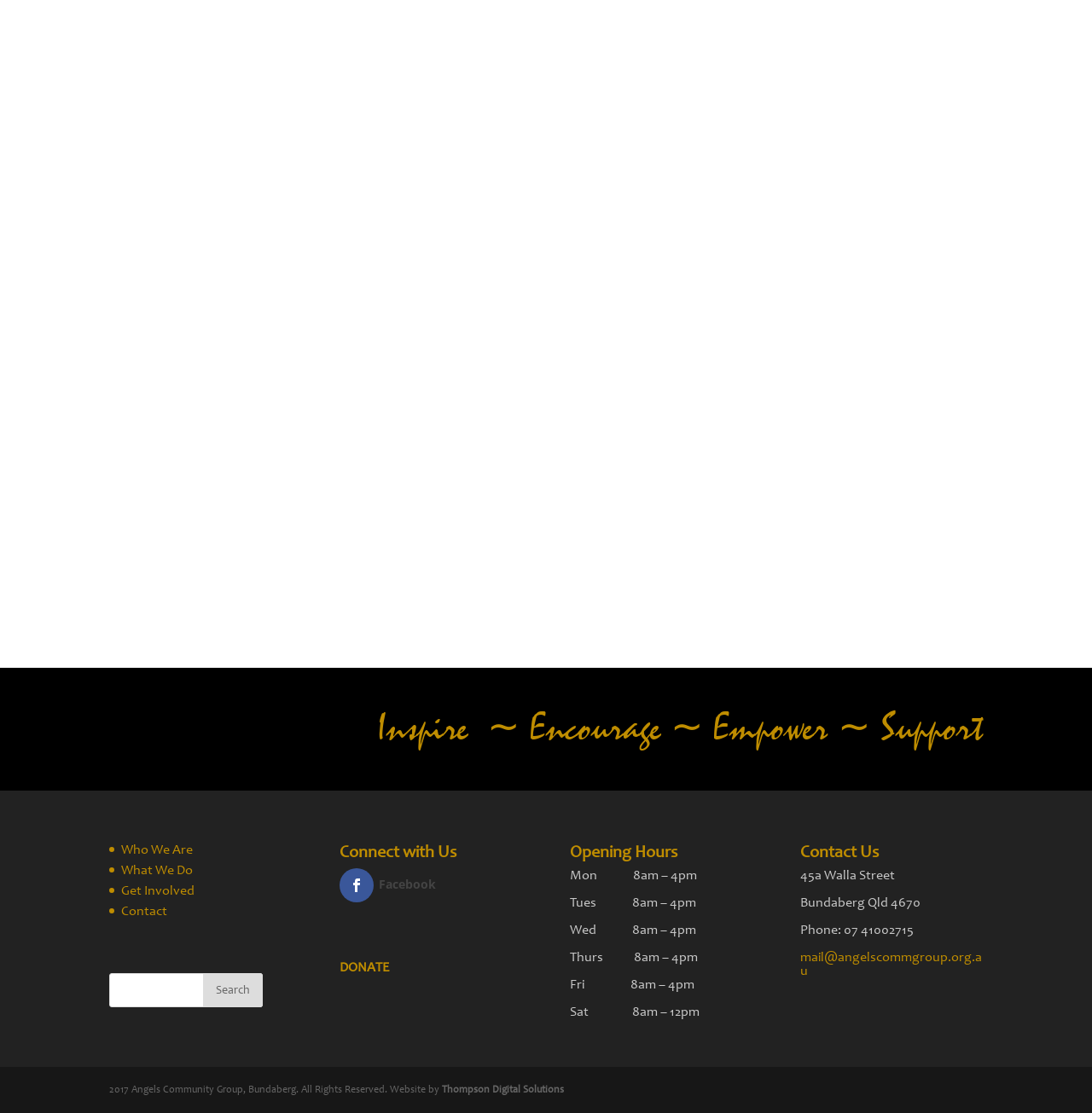Determine the bounding box coordinates of the element's region needed to click to follow the instruction: "Learn about who we are". Provide these coordinates as four float numbers between 0 and 1, formatted as [left, top, right, bottom].

[0.111, 0.756, 0.177, 0.77]